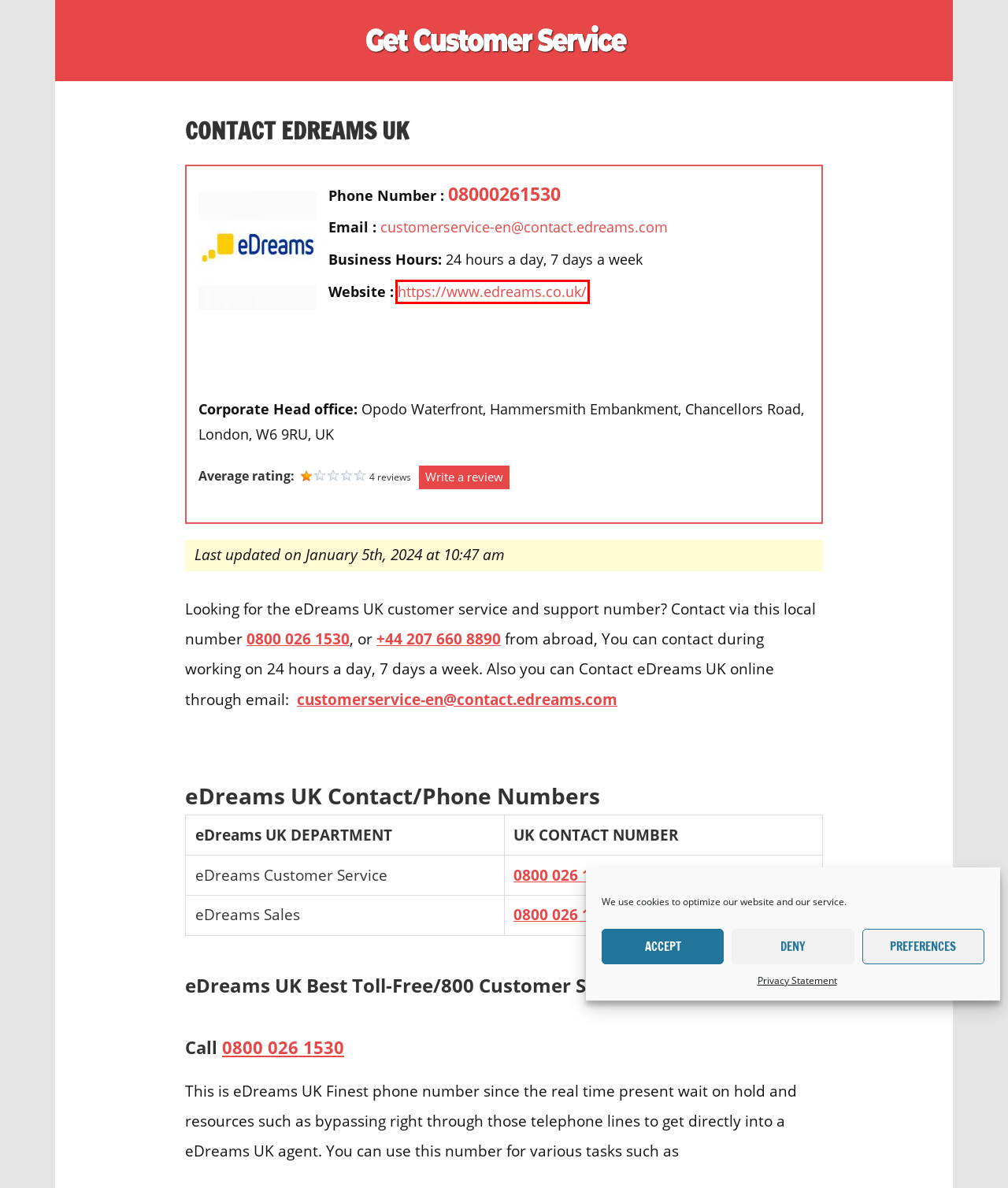You have a screenshot of a webpage with a red bounding box highlighting a UI element. Your task is to select the best webpage description that corresponds to the new webpage after clicking the element. Here are the descriptions:
A. Contact us - Get Customer Service
B. eDreams UK Customer Service Archives - Get Customer Service
C. eDreams UK Archives - Get Customer Service
D. Travel deals: Book cheap holiday deals - eDreams UK
E. Privacy Policy - Get Customer Service
F. Customer Service Phone Number Directory for UK
G. eDreams customer service - Best way to contact eDreams UK
H. eDreams UK Email Support - Get in touch with eDreams UK by Email

D